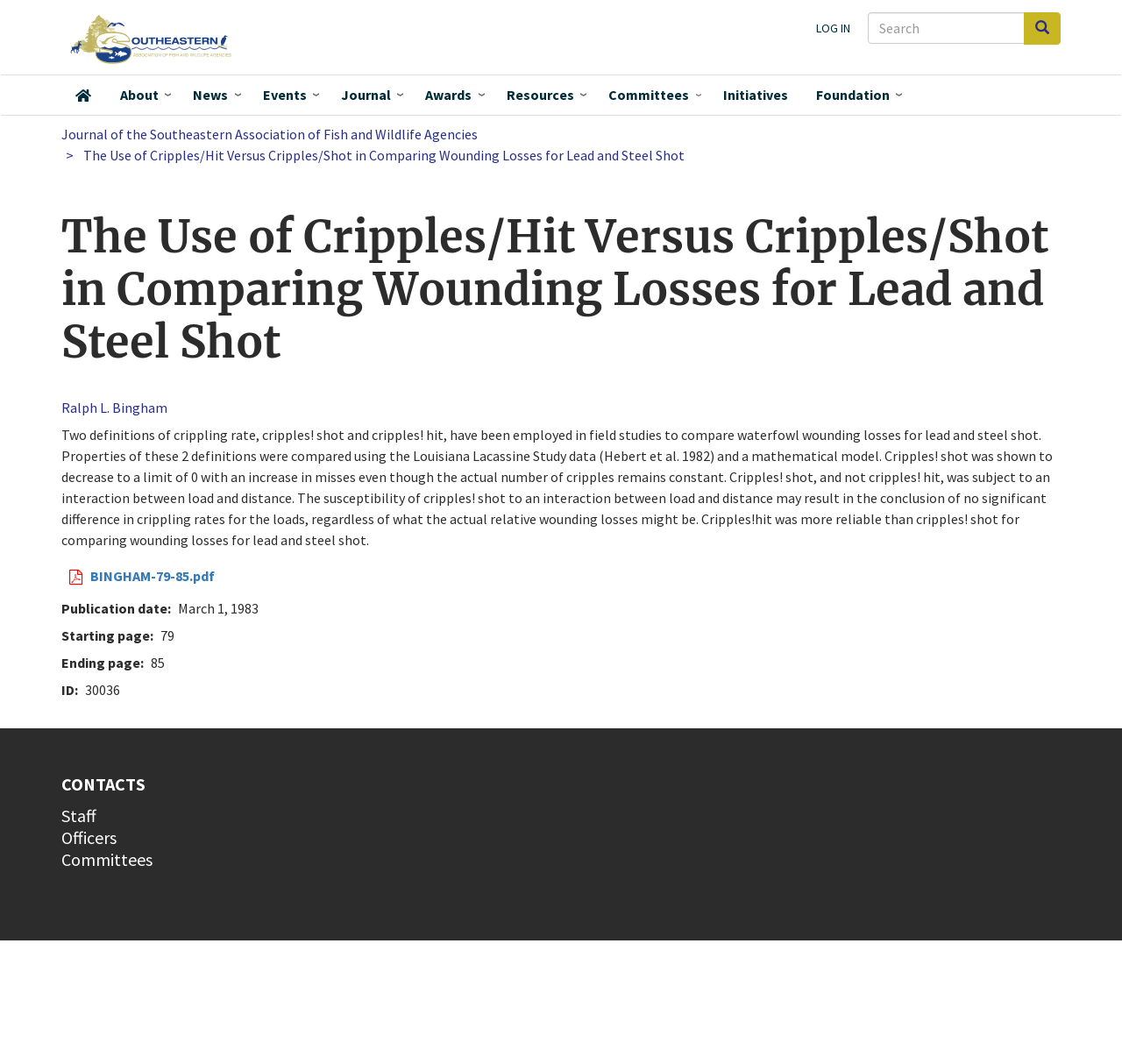What is the author of the article?
Answer the question with a thorough and detailed explanation.

I found the author of the article by looking at the link element with the text 'Ralph L. Bingham' which is a child element of the article element.